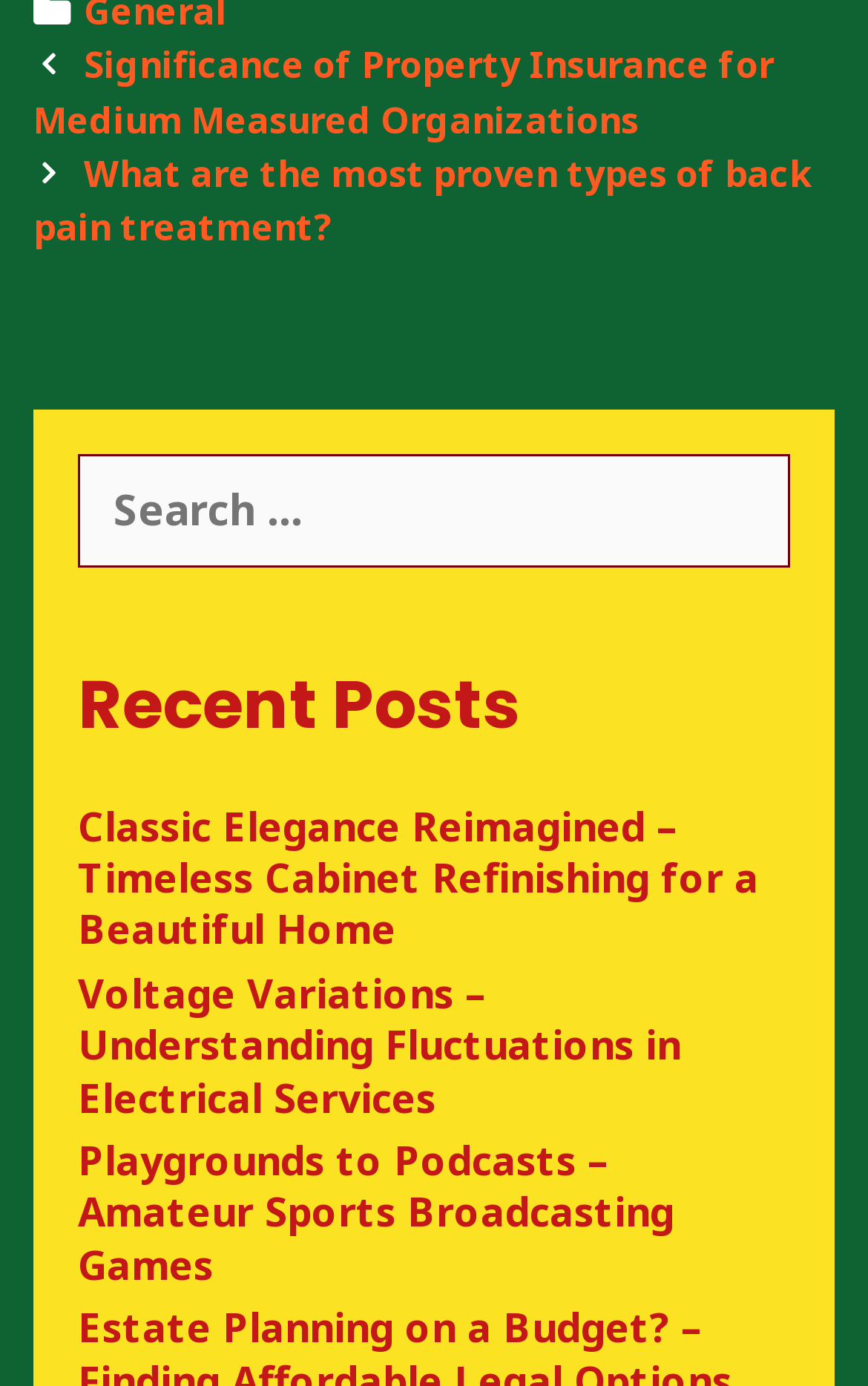What is the purpose of the search box?
Answer the question with as much detail as possible.

The search box is located below the 'Search for:' label, and it allows users to input keywords to search for specific posts on the website.